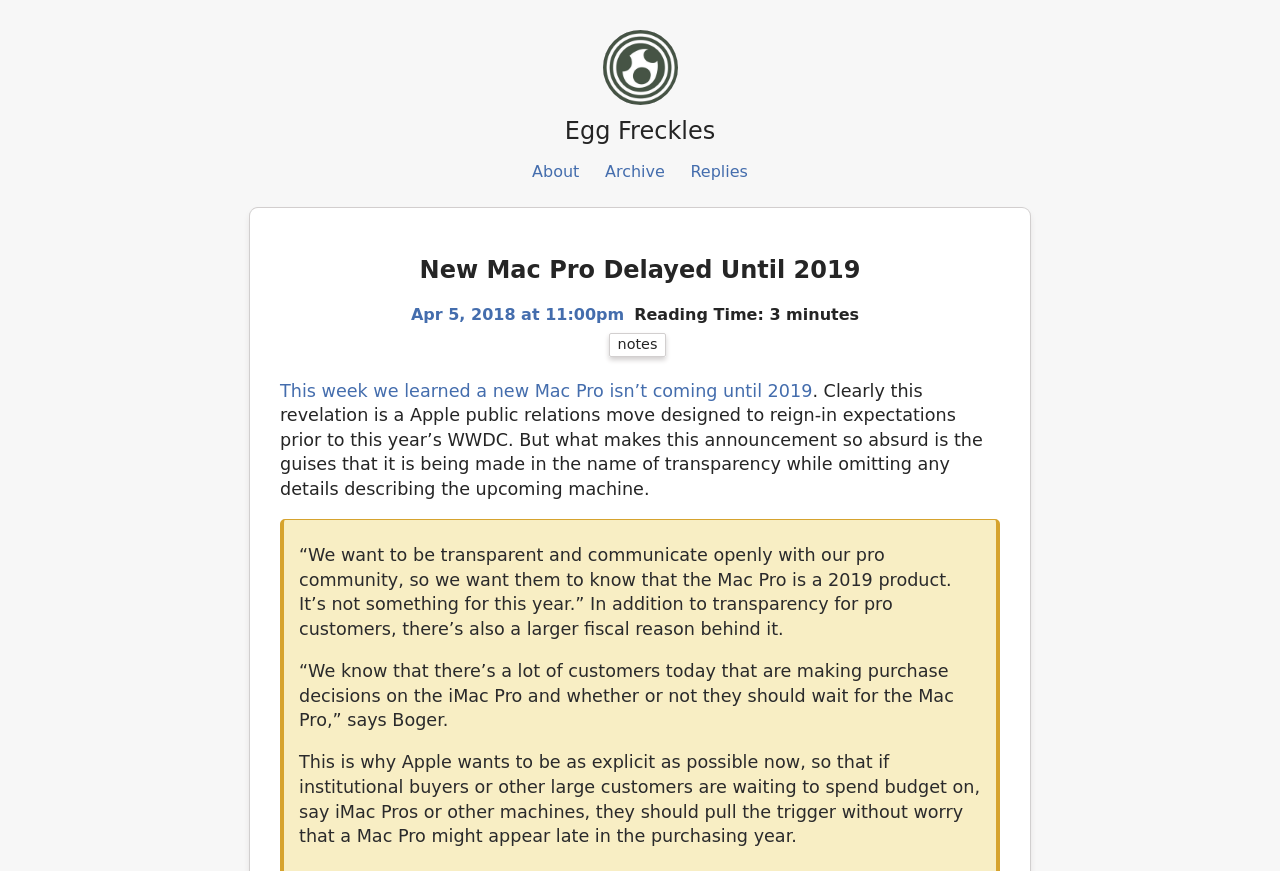What is the estimated reading time of this article?
Look at the image and respond with a one-word or short-phrase answer.

3 minutes